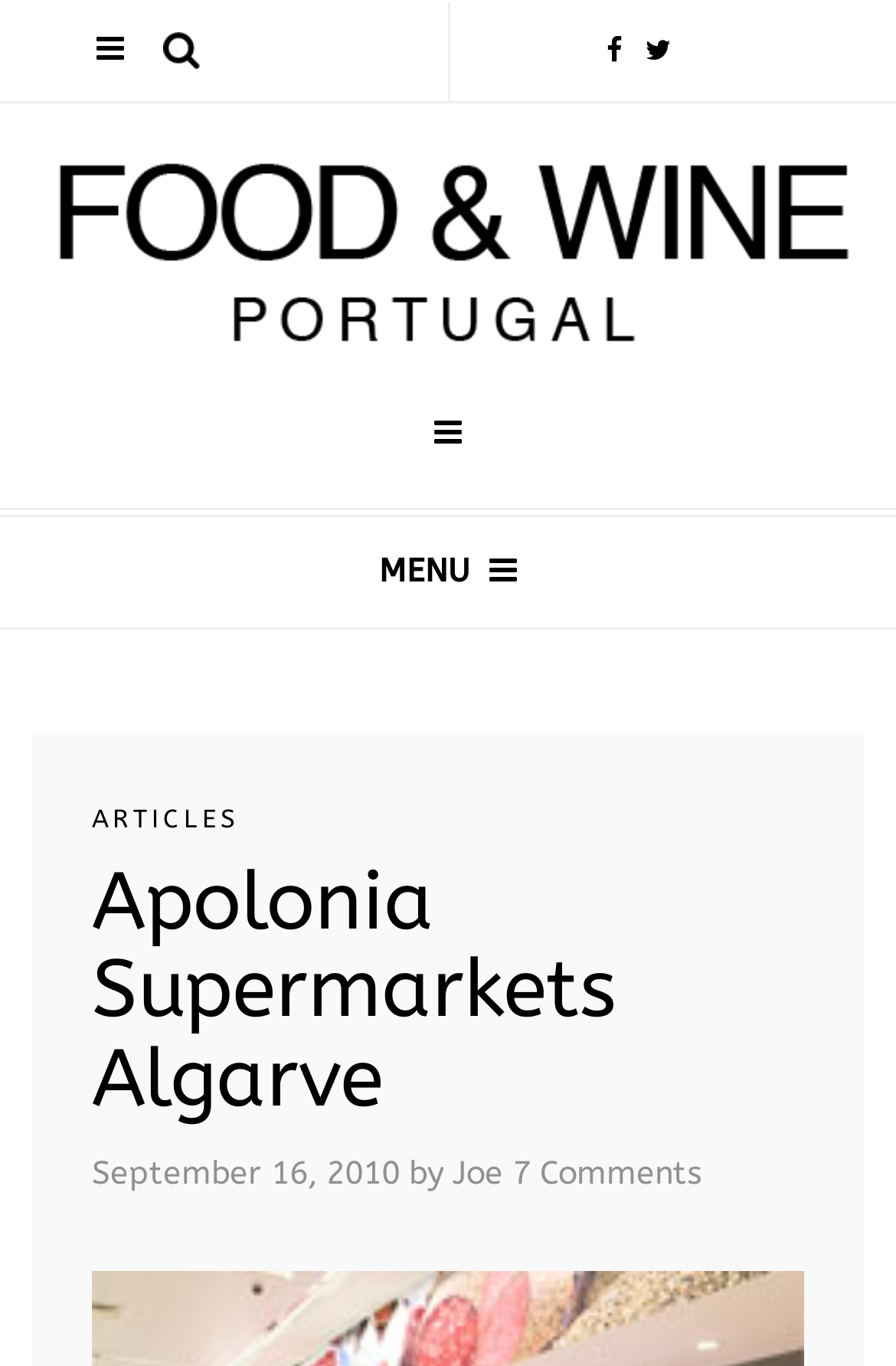Please answer the following question using a single word or phrase: 
What is the name of the author of the latest article?

Joe